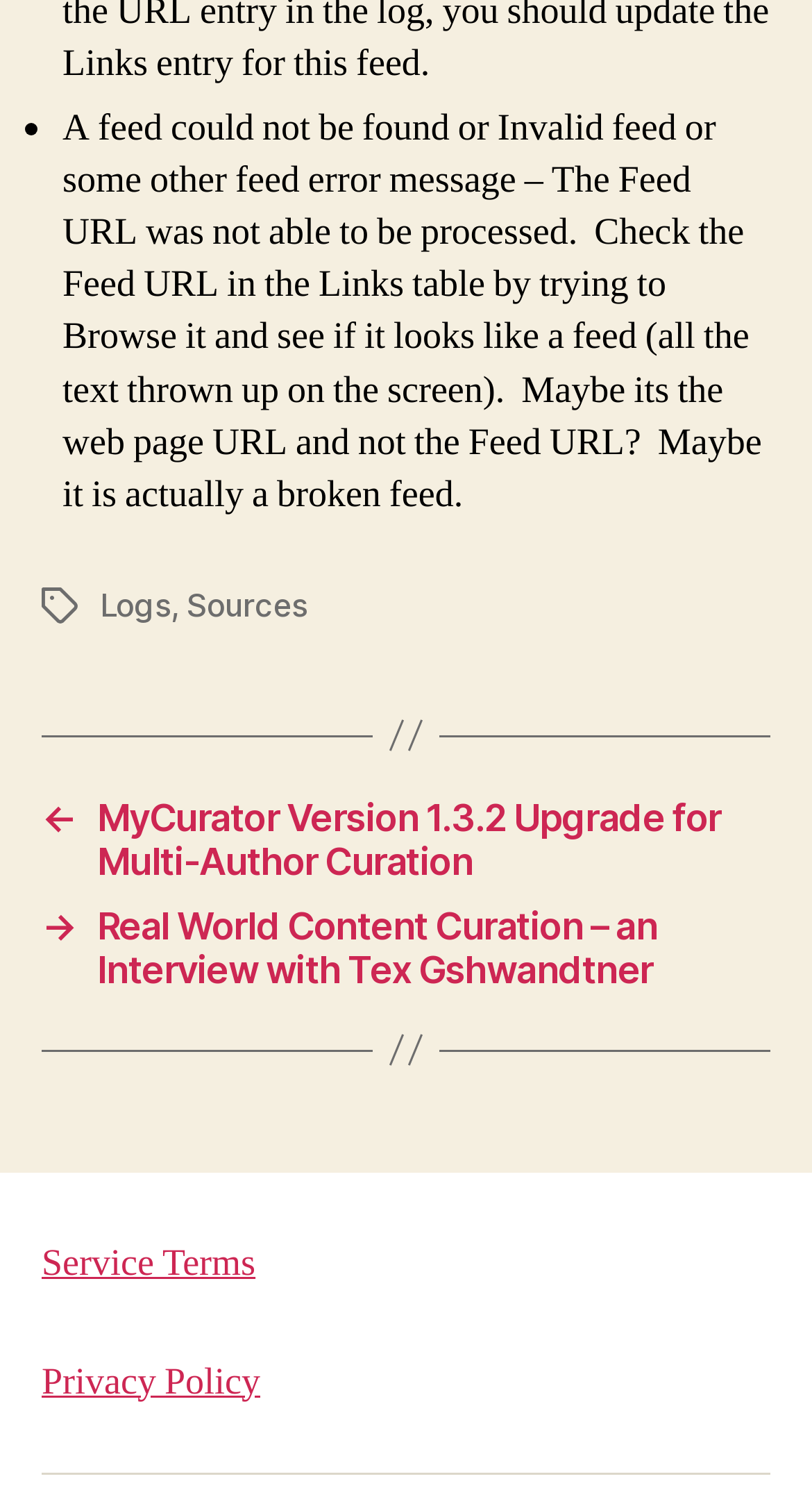Please specify the bounding box coordinates in the format (top-left x, top-left y, bottom-right x, bottom-right y), with values ranging from 0 to 1. Identify the bounding box for the UI component described as follows: Logs

[0.123, 0.391, 0.21, 0.418]